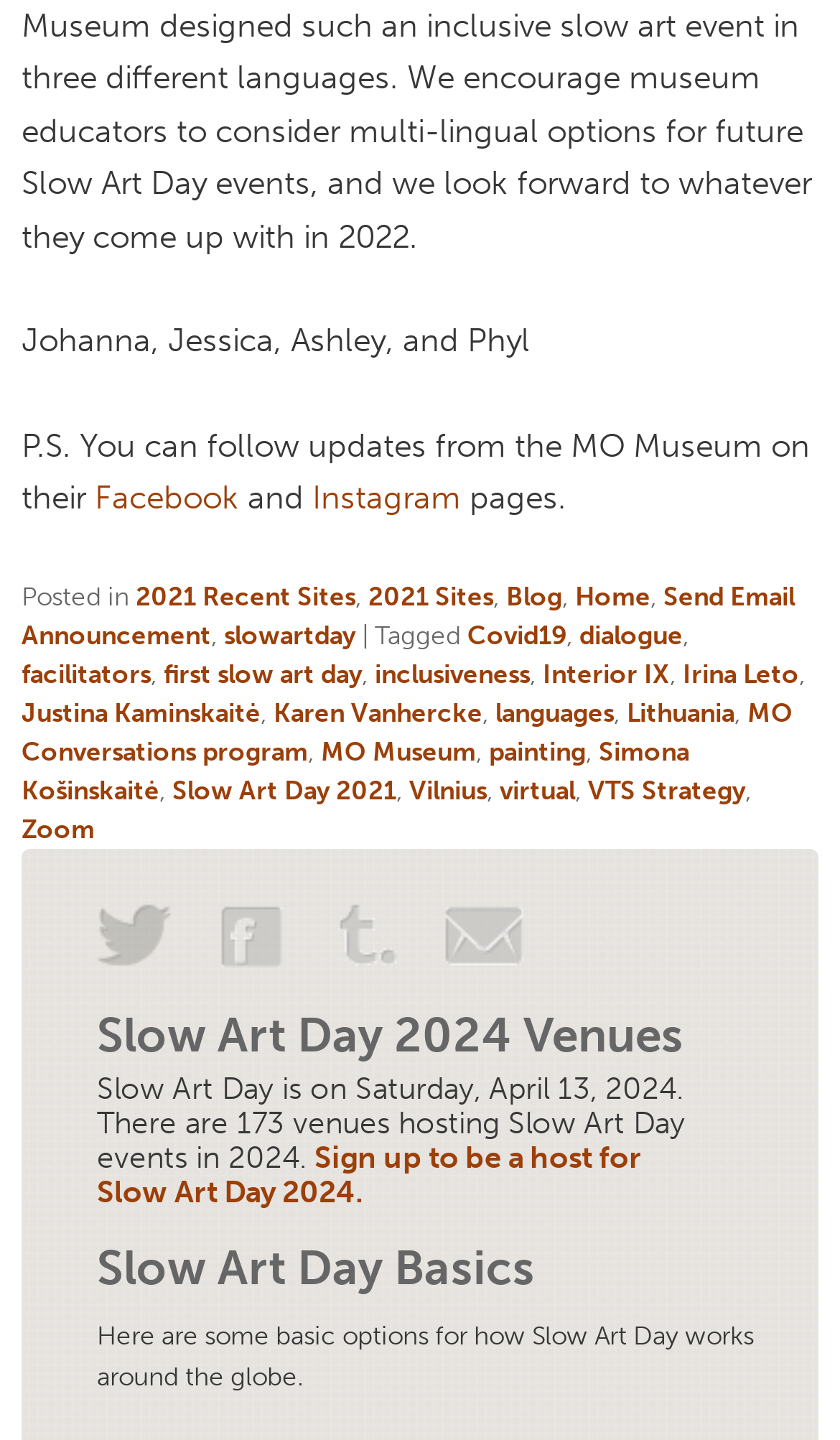Please identify the bounding box coordinates of the element that needs to be clicked to execute the following command: "Learn about Slow Art Day 2024 Venues". Provide the bounding box using four float numbers between 0 and 1, formatted as [left, top, right, bottom].

[0.115, 0.686, 0.923, 0.752]